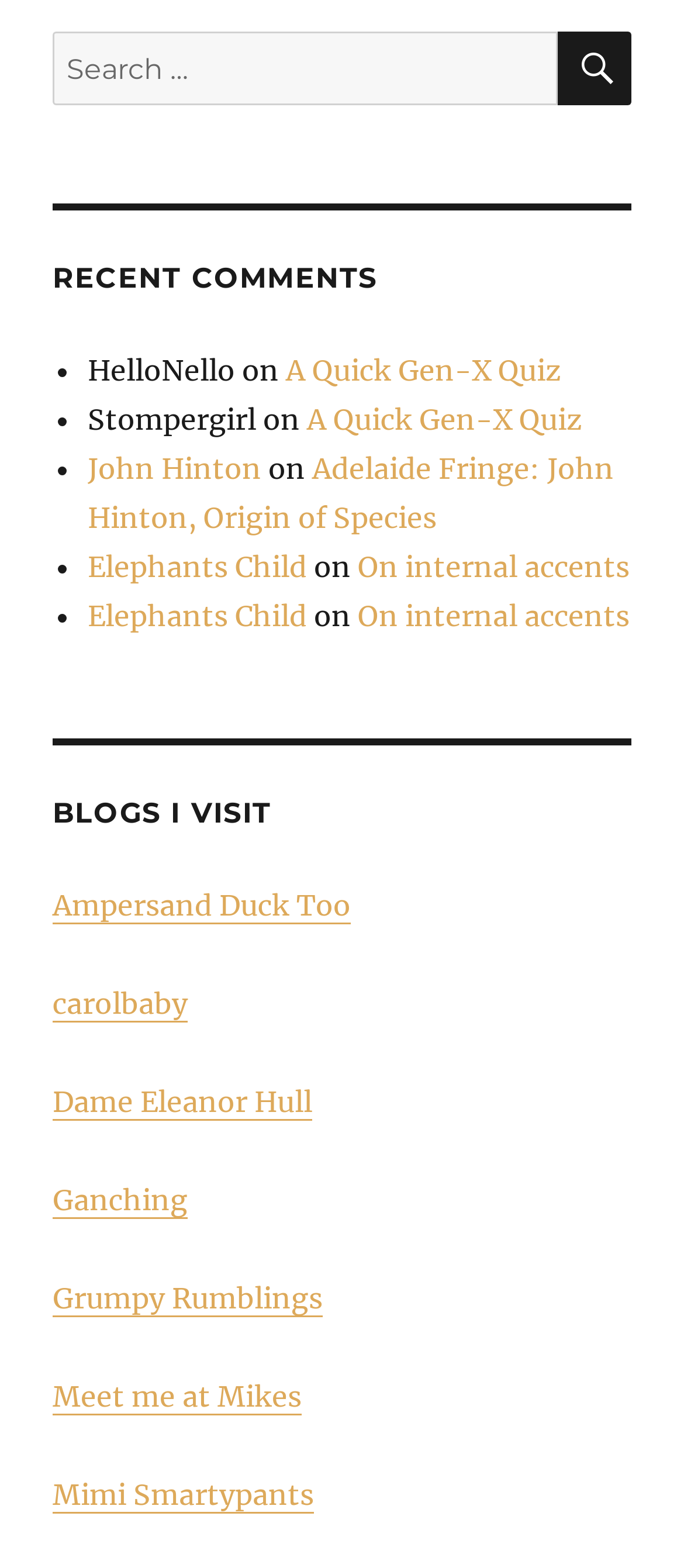Determine the bounding box coordinates for the area you should click to complete the following instruction: "Visit A Quick Gen-X Quiz".

[0.418, 0.224, 0.82, 0.247]